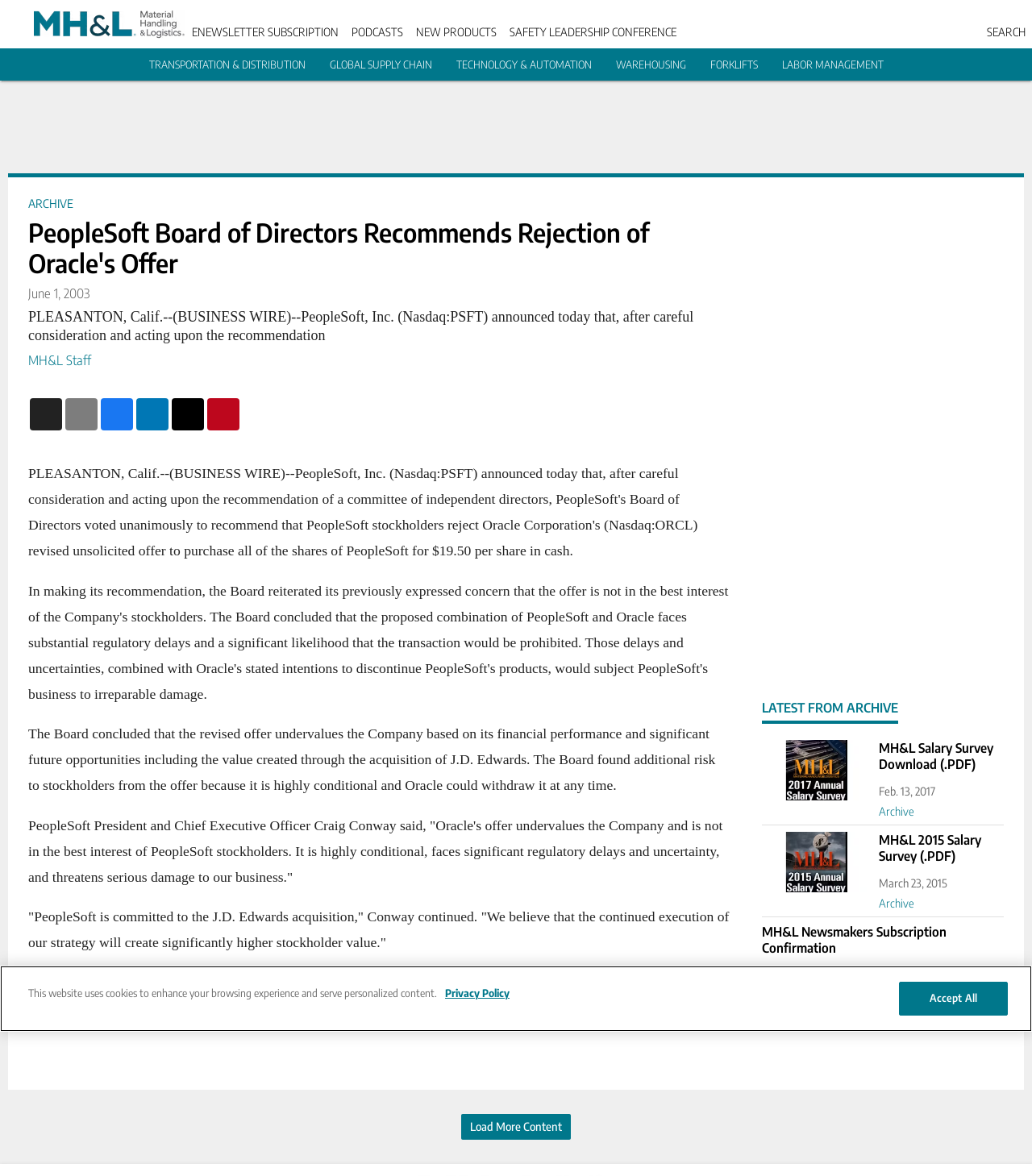Indicate the bounding box coordinates of the element that needs to be clicked to satisfy the following instruction: "Learn more about Flipp". The coordinates should be four float numbers between 0 and 1, i.e., [left, top, right, bottom].

None